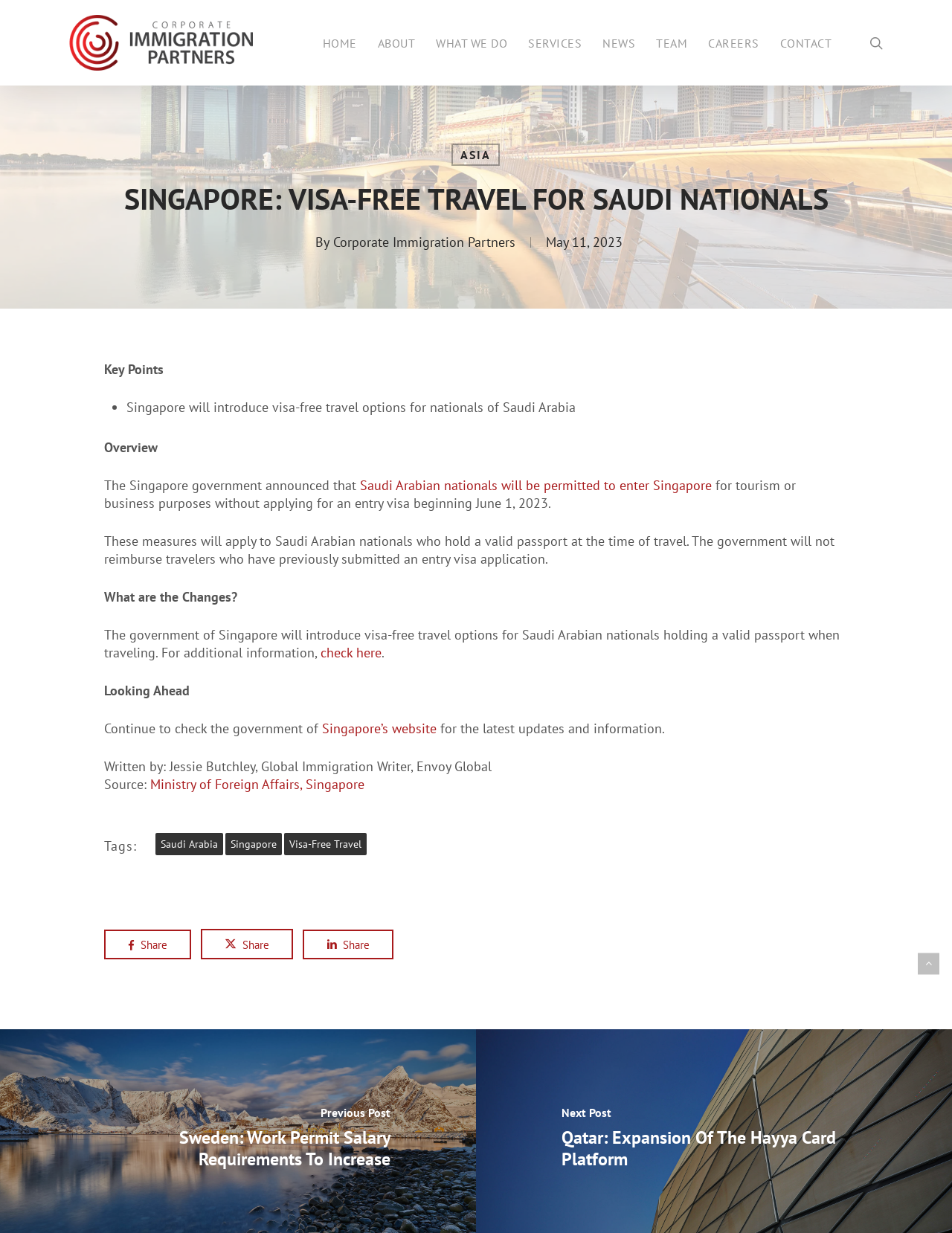What are the three tags associated with this article?
Refer to the image and provide a one-word or short phrase answer.

Saudi Arabia, Singapore, Visa-Free Travel